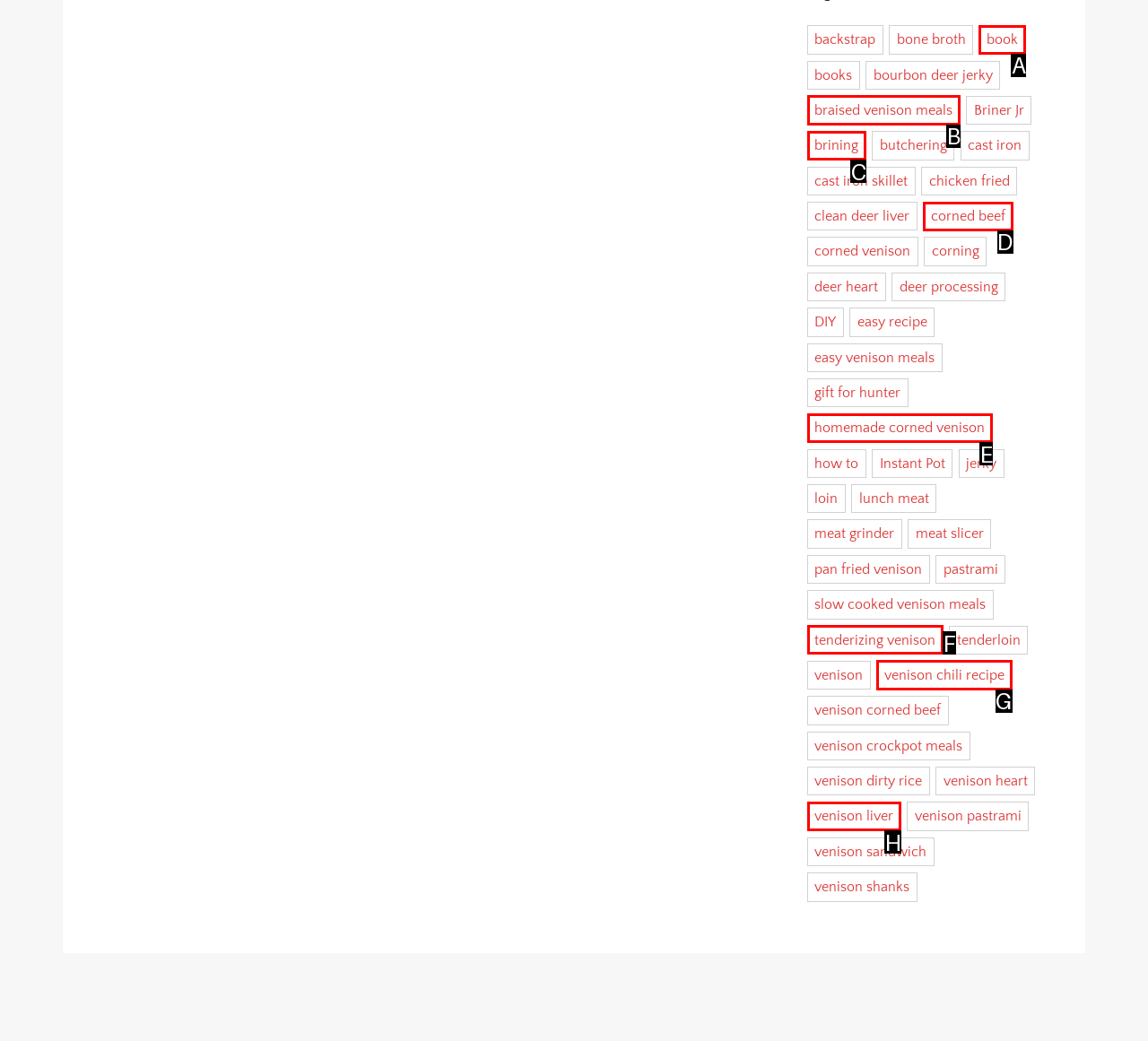Identify the letter of the UI element that corresponds to: book
Respond with the letter of the option directly.

A